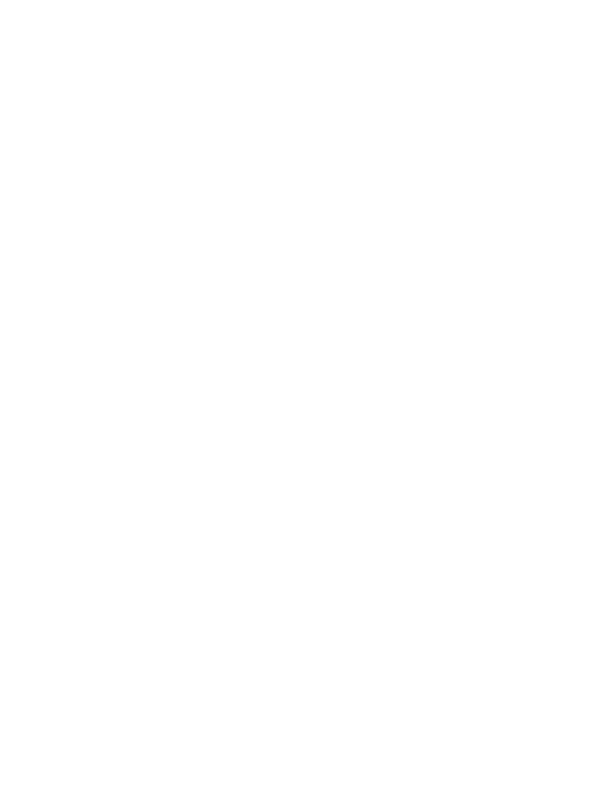What style of enthusiasts would this tee be ideal for?
Please give a well-detailed answer to the question.

The caption specifically states that this tee is ideal for streetwear enthusiasts, suggesting that the design and style of the shirt align with the aesthetic preferences of this particular group.